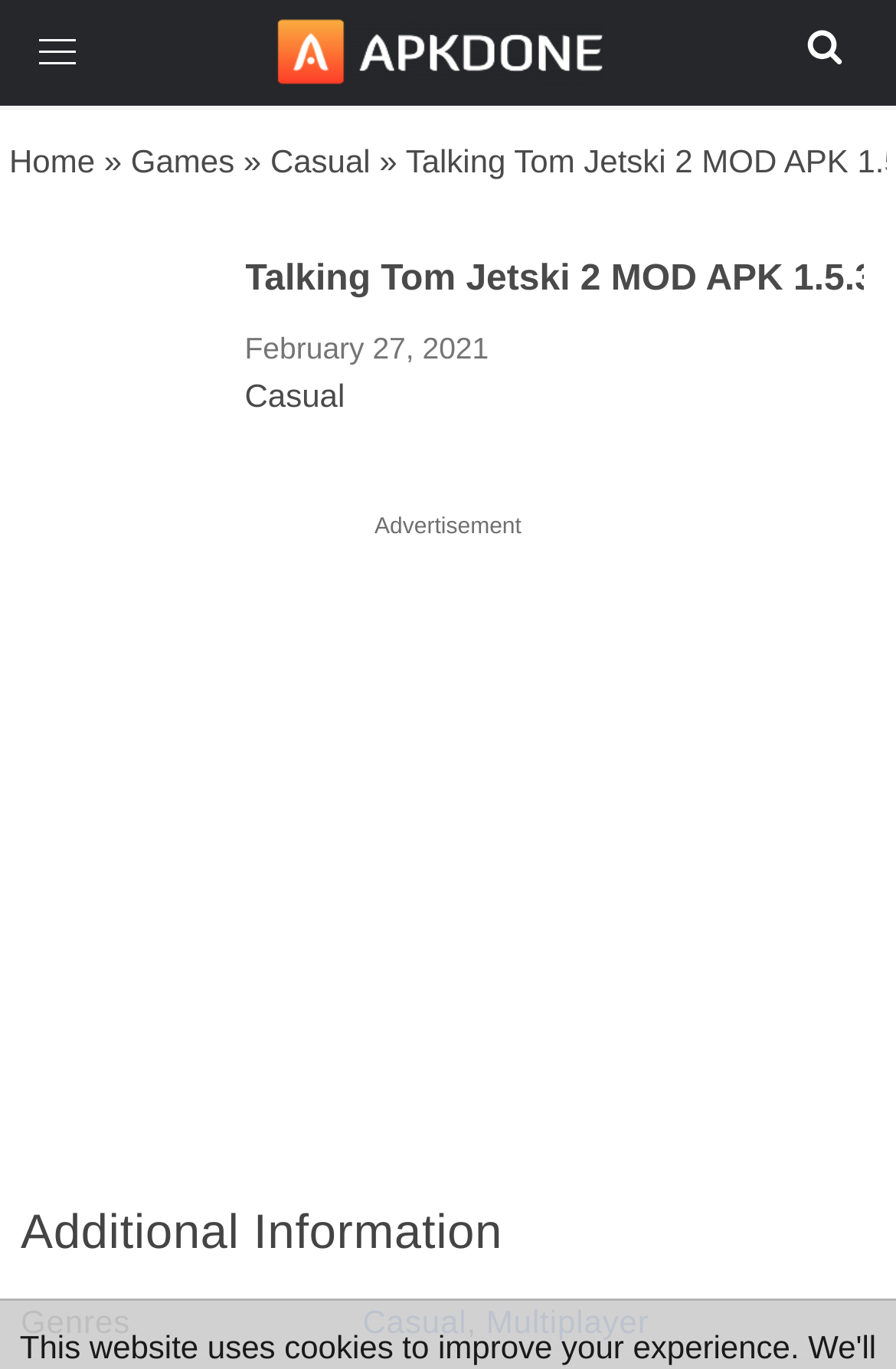What is the version of the game's MOD APK?
Using the information from the image, give a concise answer in one word or a short phrase.

1.5.3.497